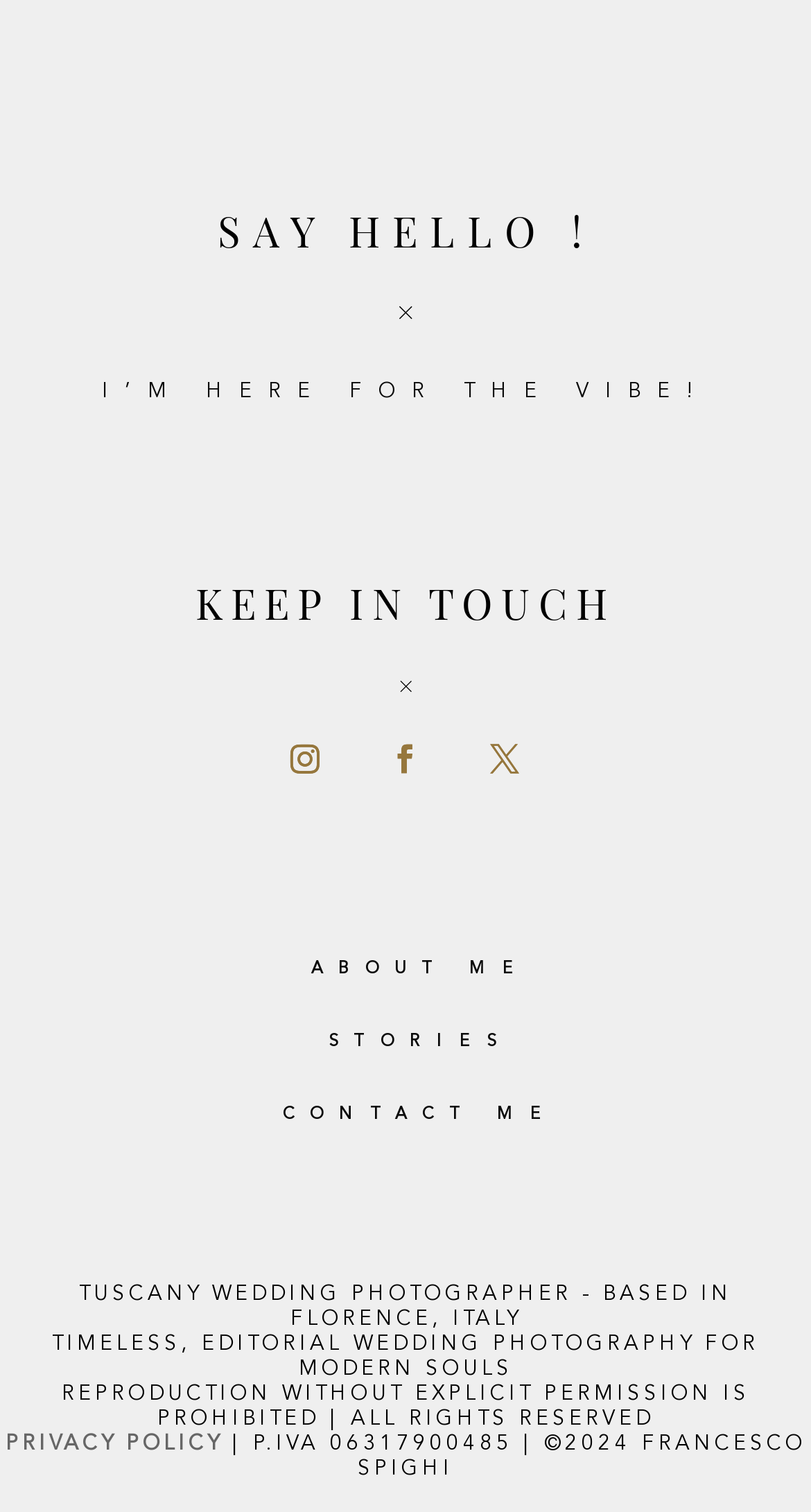Given the description "Stories", determine the bounding box of the corresponding UI element.

[0.405, 0.684, 0.631, 0.695]